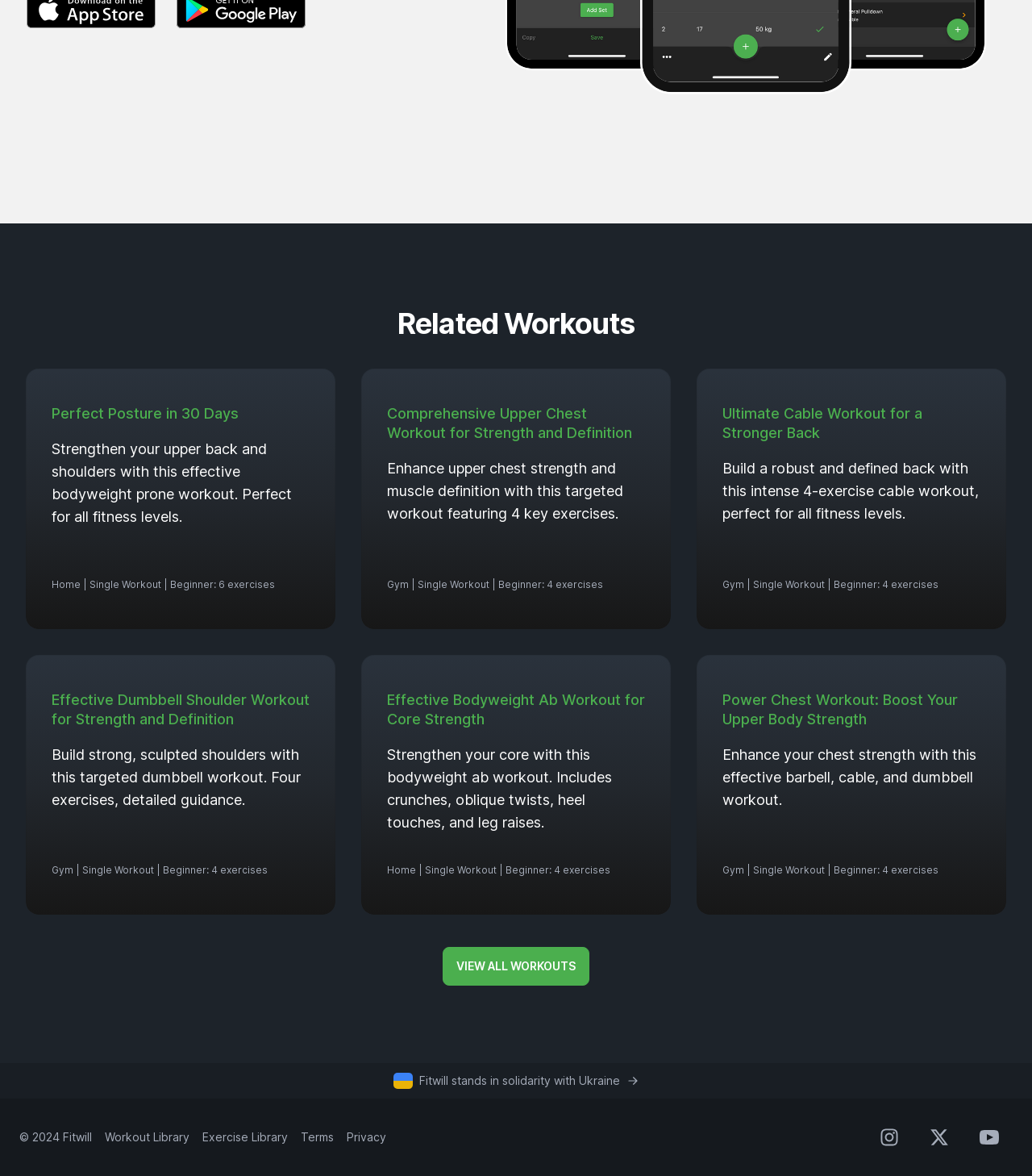Use a single word or phrase to respond to the question:
How many workout articles are on this page?

6